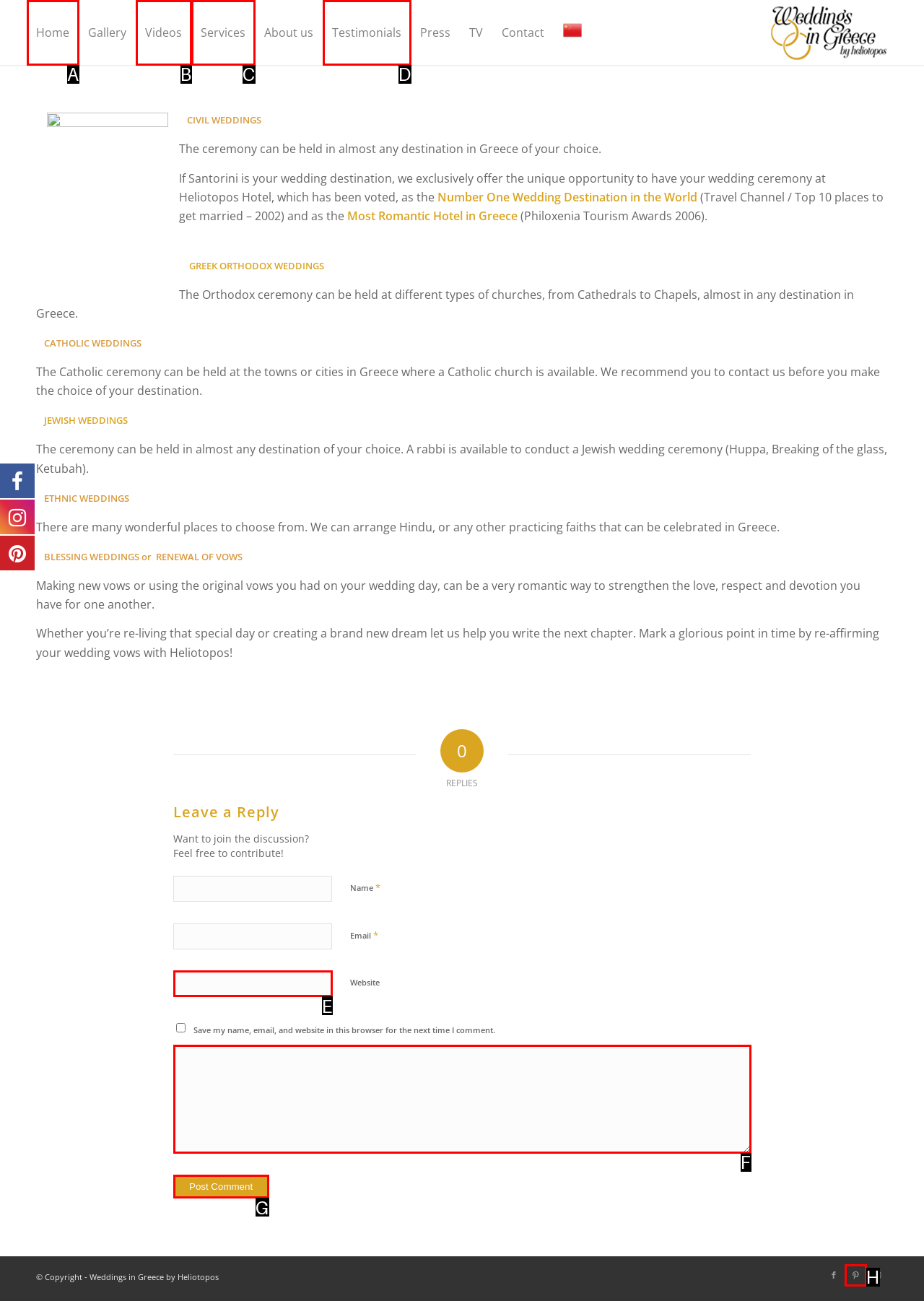Select the letter of the element you need to click to complete this task: Click on the Post Comment button
Answer using the letter from the specified choices.

G